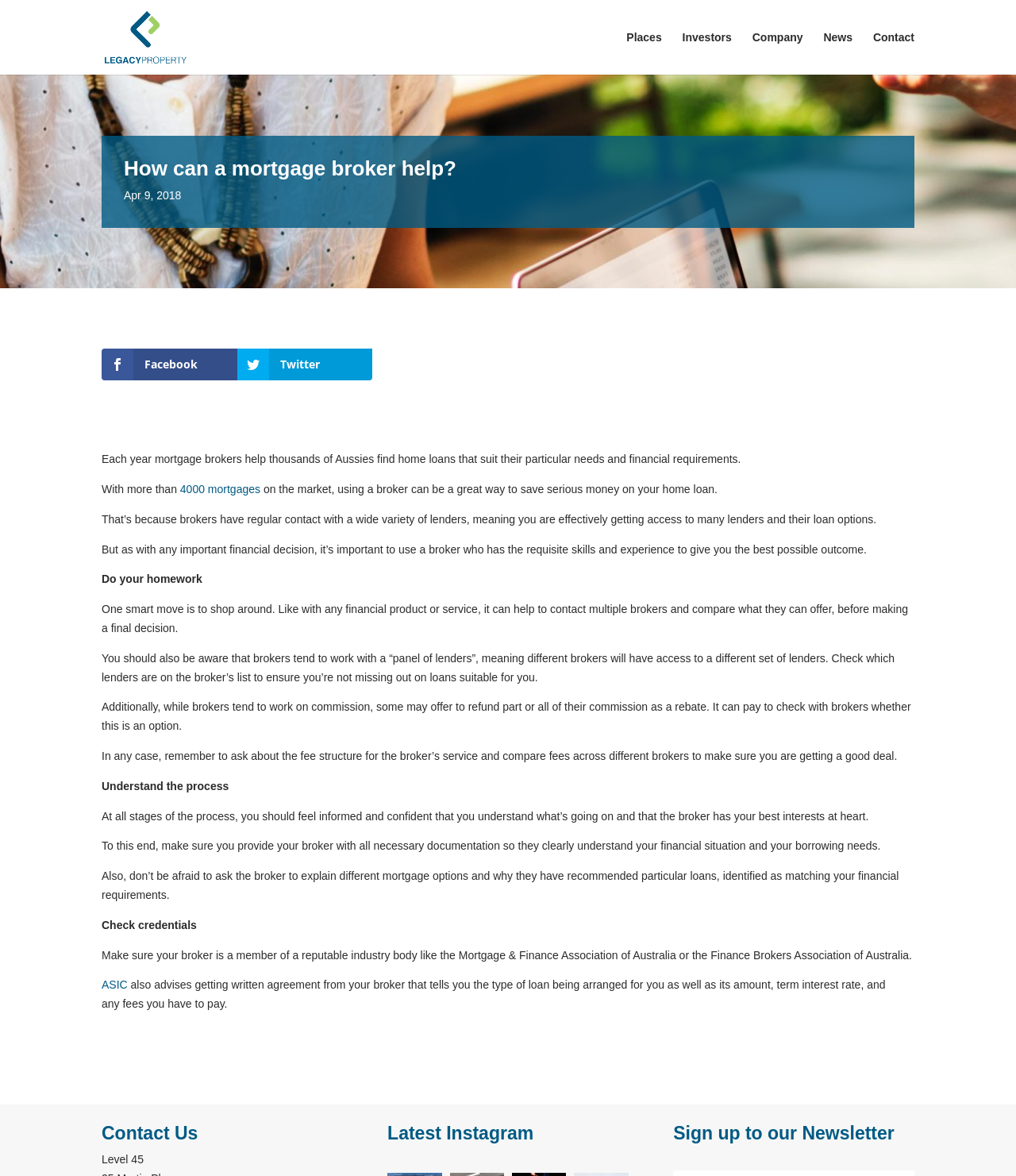What should you do when selecting a mortgage broker?
Please respond to the question with a detailed and thorough explanation.

The webpage advises individuals to do their homework when selecting a mortgage broker, which includes shopping around, comparing what different brokers can offer, and checking which lenders are on the broker's list to ensure they're not missing out on suitable loans.